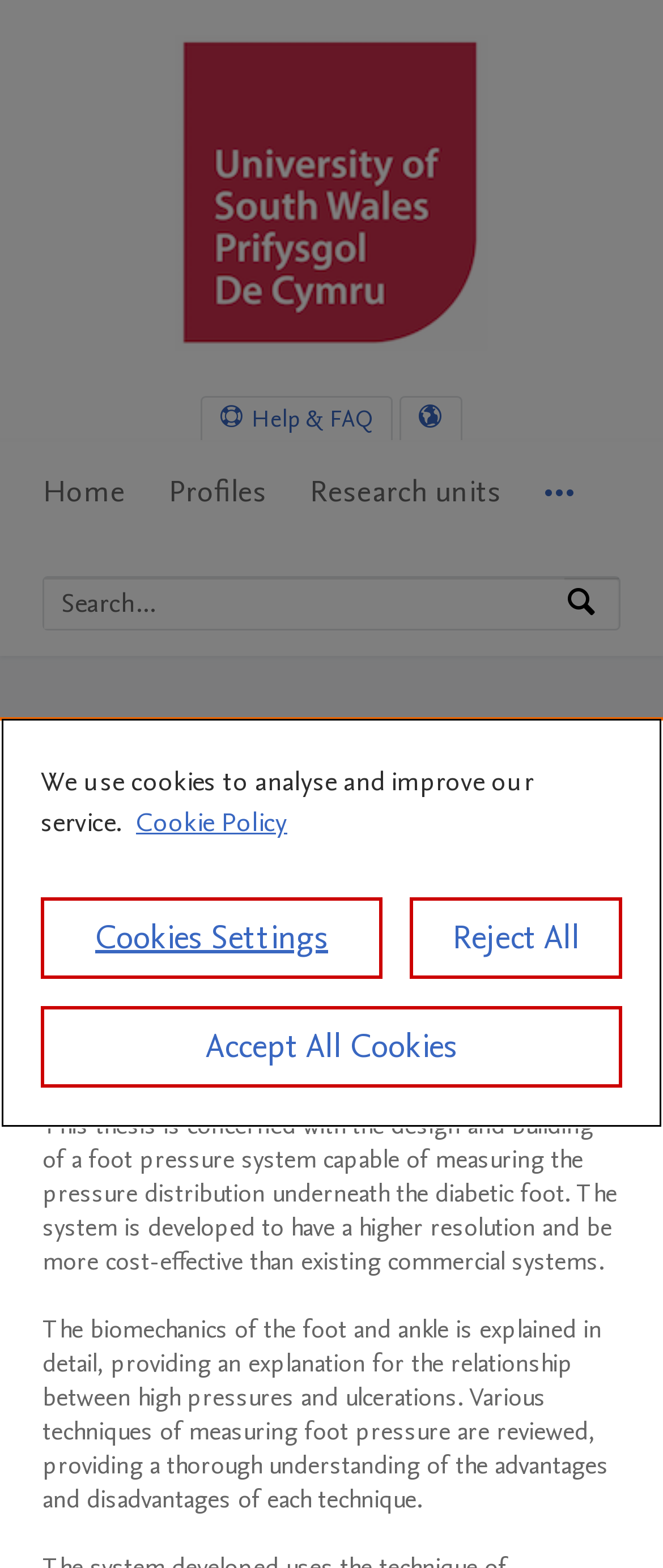Using the element description University of South Wales Home, predict the bounding box coordinates for the UI element. Provide the coordinates in (top-left x, top-left y, bottom-right x, bottom-right y) format with values ranging from 0 to 1.

[0.264, 0.207, 0.736, 0.231]